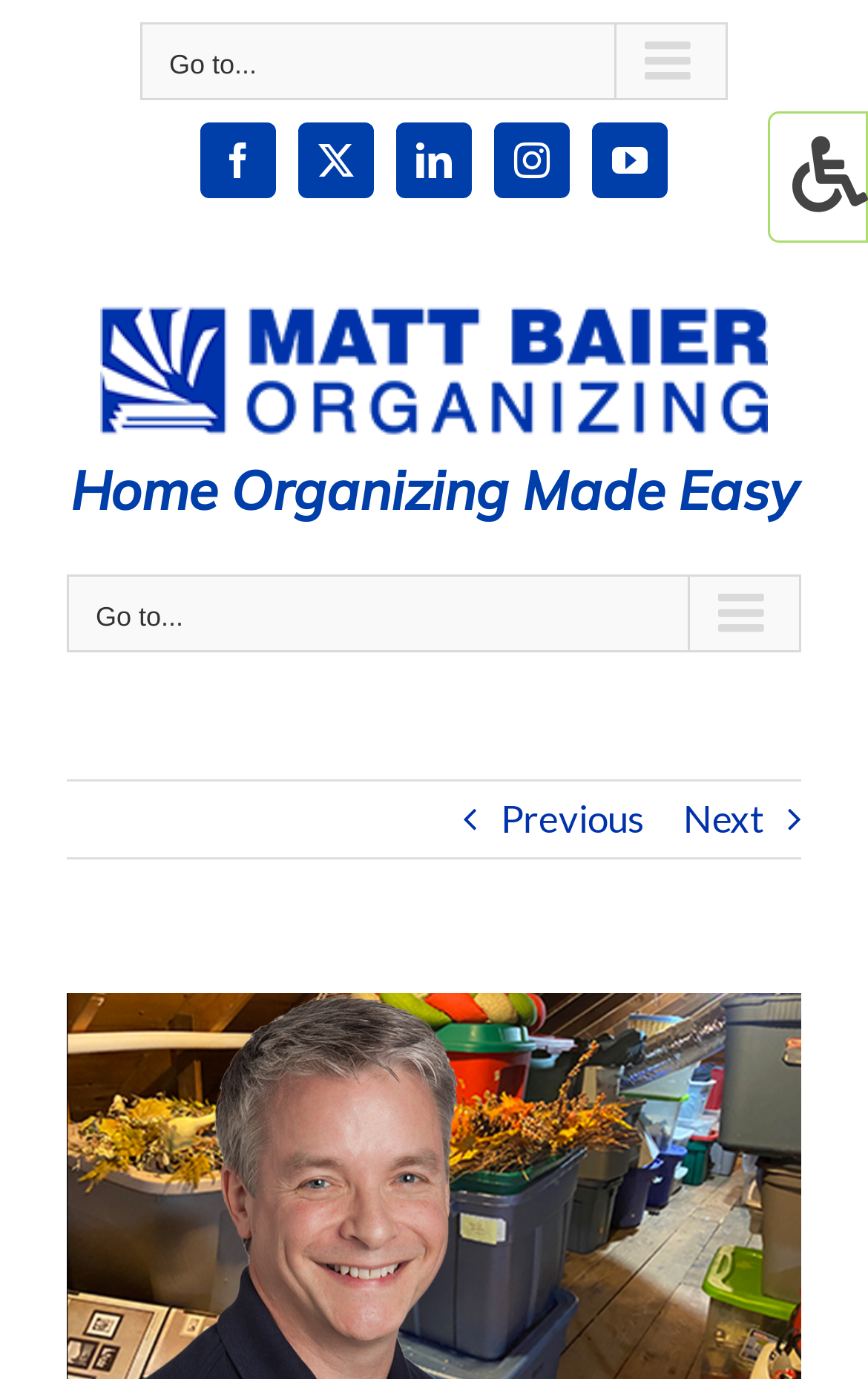Could you indicate the bounding box coordinates of the region to click in order to complete this instruction: "Go to the Home Organizing Made Easy page".

[0.081, 0.336, 0.919, 0.375]